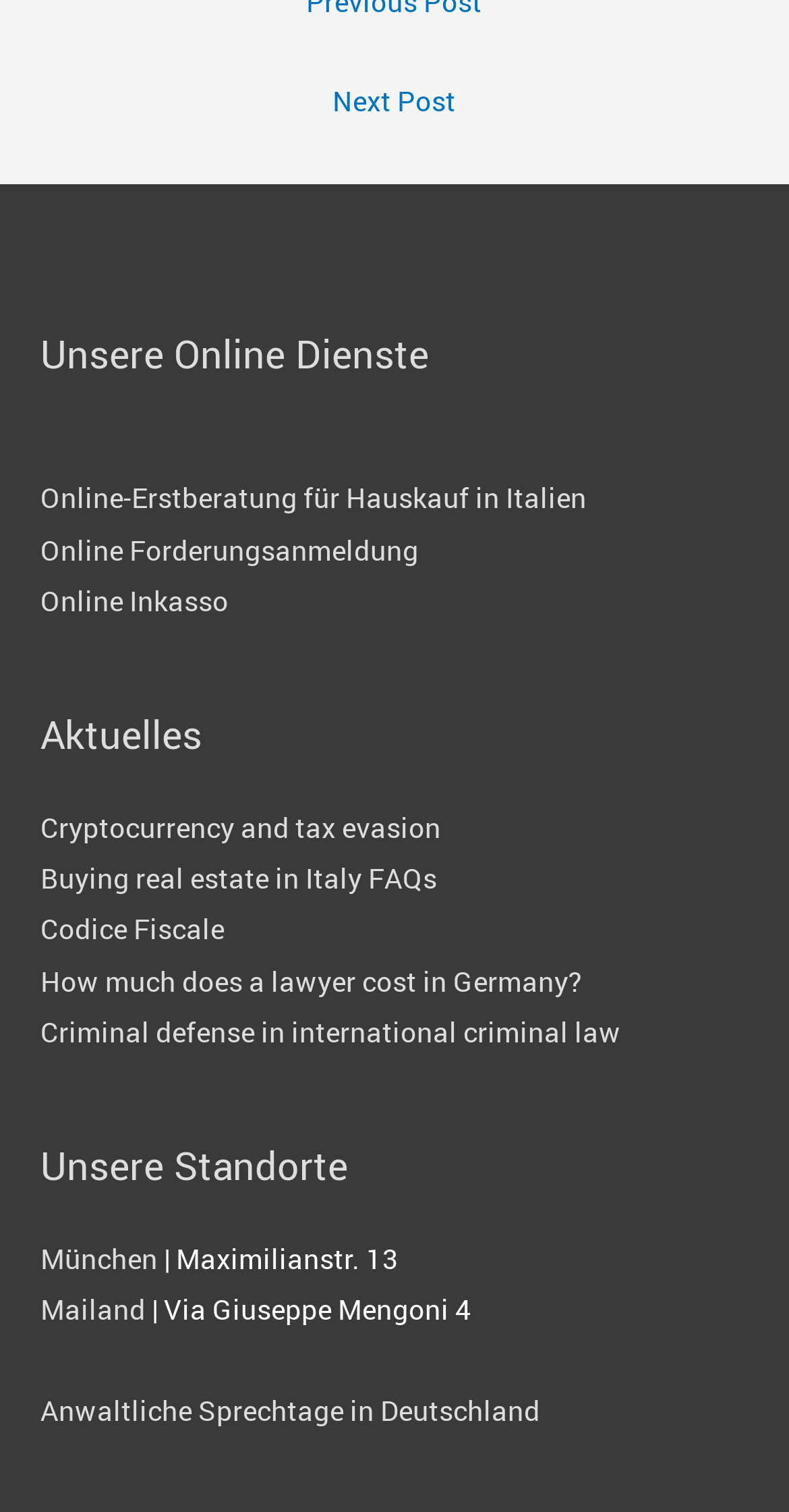Please identify the bounding box coordinates of the element's region that should be clicked to execute the following instruction: "Learn about 'Cryptocurrency and tax evasion'". The bounding box coordinates must be four float numbers between 0 and 1, i.e., [left, top, right, bottom].

[0.051, 0.535, 0.559, 0.559]